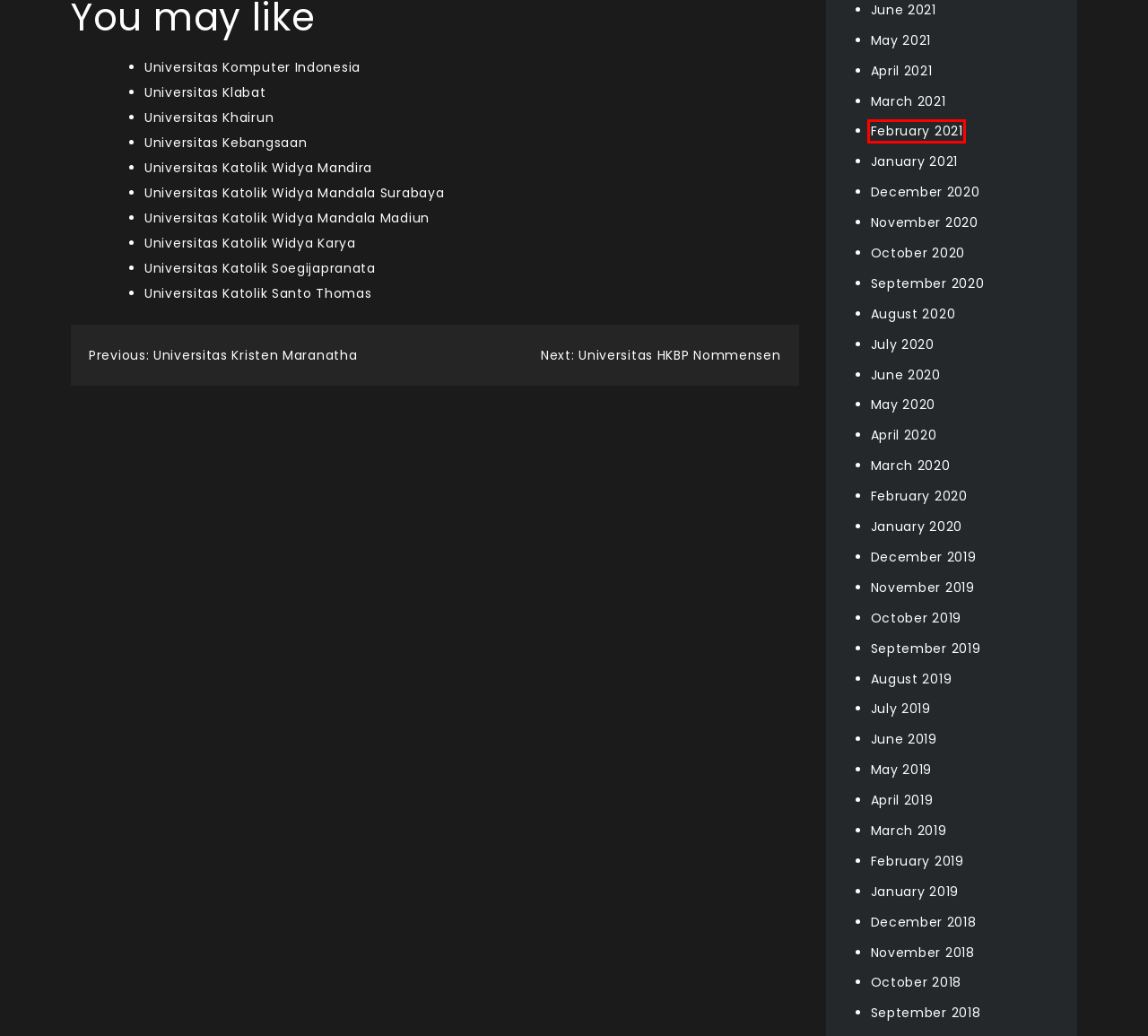You have a screenshot of a webpage with a red bounding box highlighting a UI element. Your task is to select the best webpage description that corresponds to the new webpage after clicking the element. Here are the descriptions:
A. October 2020 – Universities in Indonesia
B. May 2020 – Universities in Indonesia
C. Universitas Katolik Santo Thomas – Universities in Indonesia
D. September 2020 – Universities in Indonesia
E. December 2018 – Universities in Indonesia
F. May 2019 – Universities in Indonesia
G. February 2021 – Universities in Indonesia
H. Universitas Kebangsaan – Universities in Indonesia

G